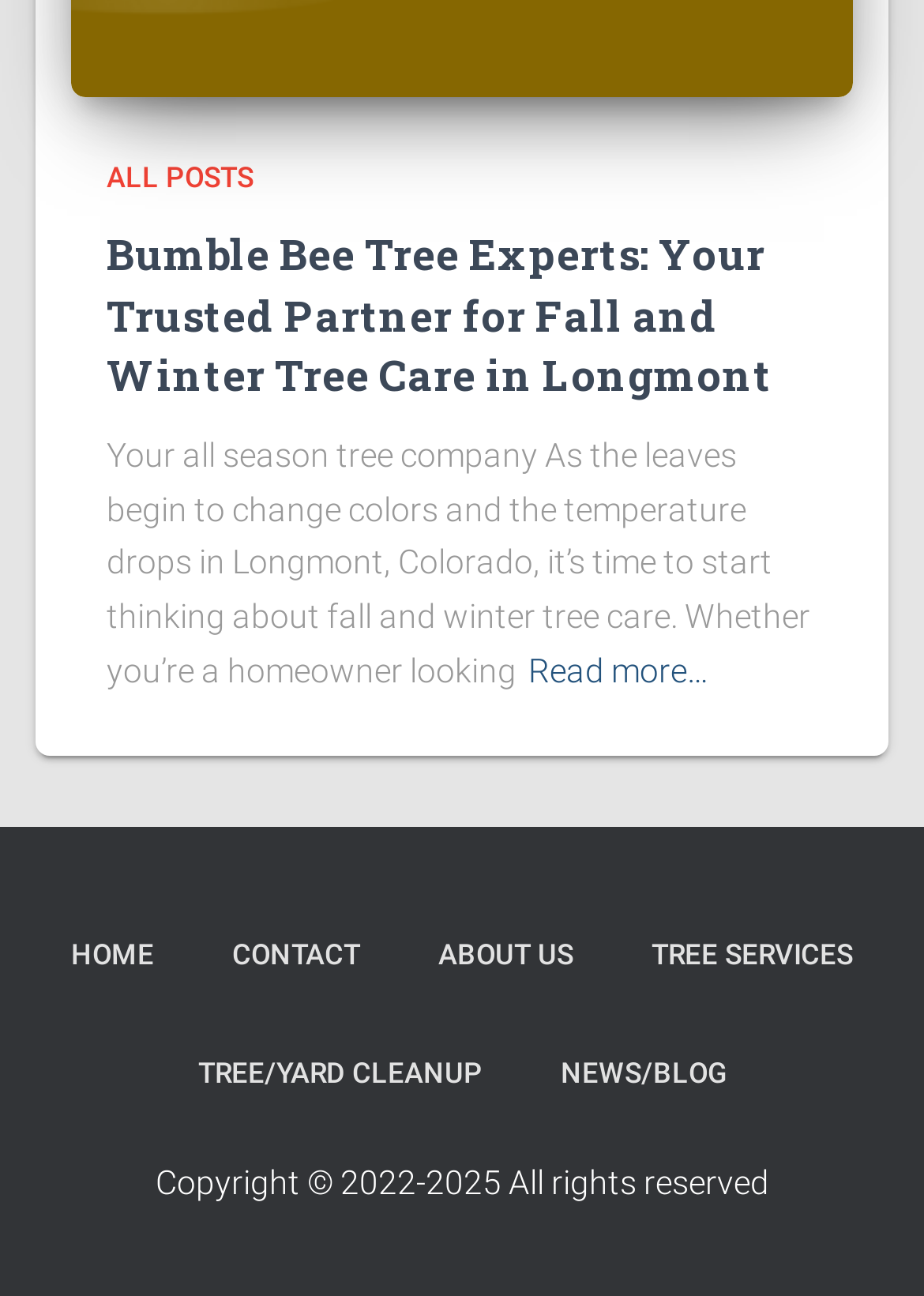Using the webpage screenshot, locate the HTML element that fits the following description and provide its bounding box: "Contact".

[0.213, 0.693, 0.428, 0.784]